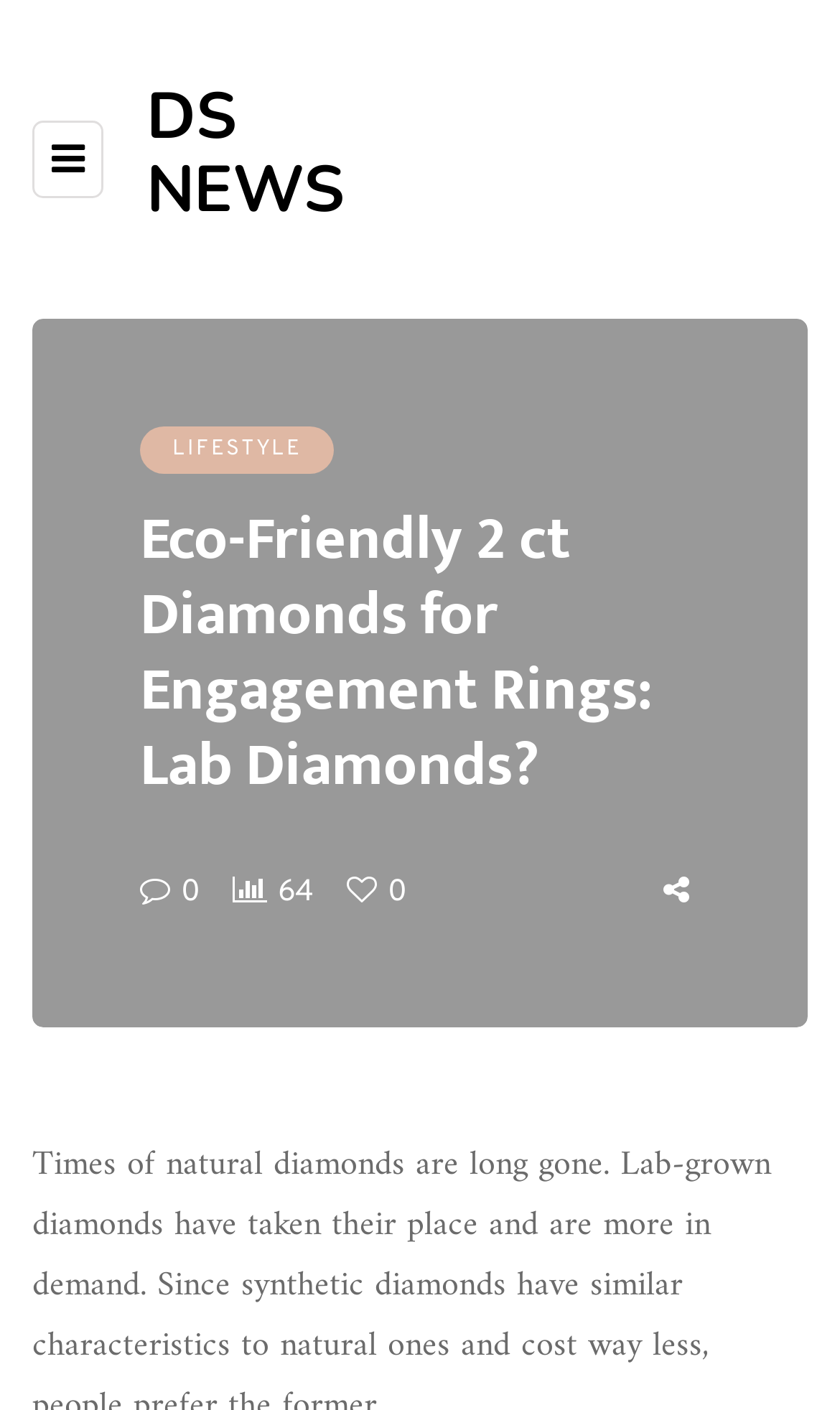Identify the bounding box coordinates for the UI element described as follows: 0. Use the format (top-left x, top-left y, bottom-right x, bottom-right y) and ensure all values are floating point numbers between 0 and 1.

[0.215, 0.619, 0.238, 0.645]